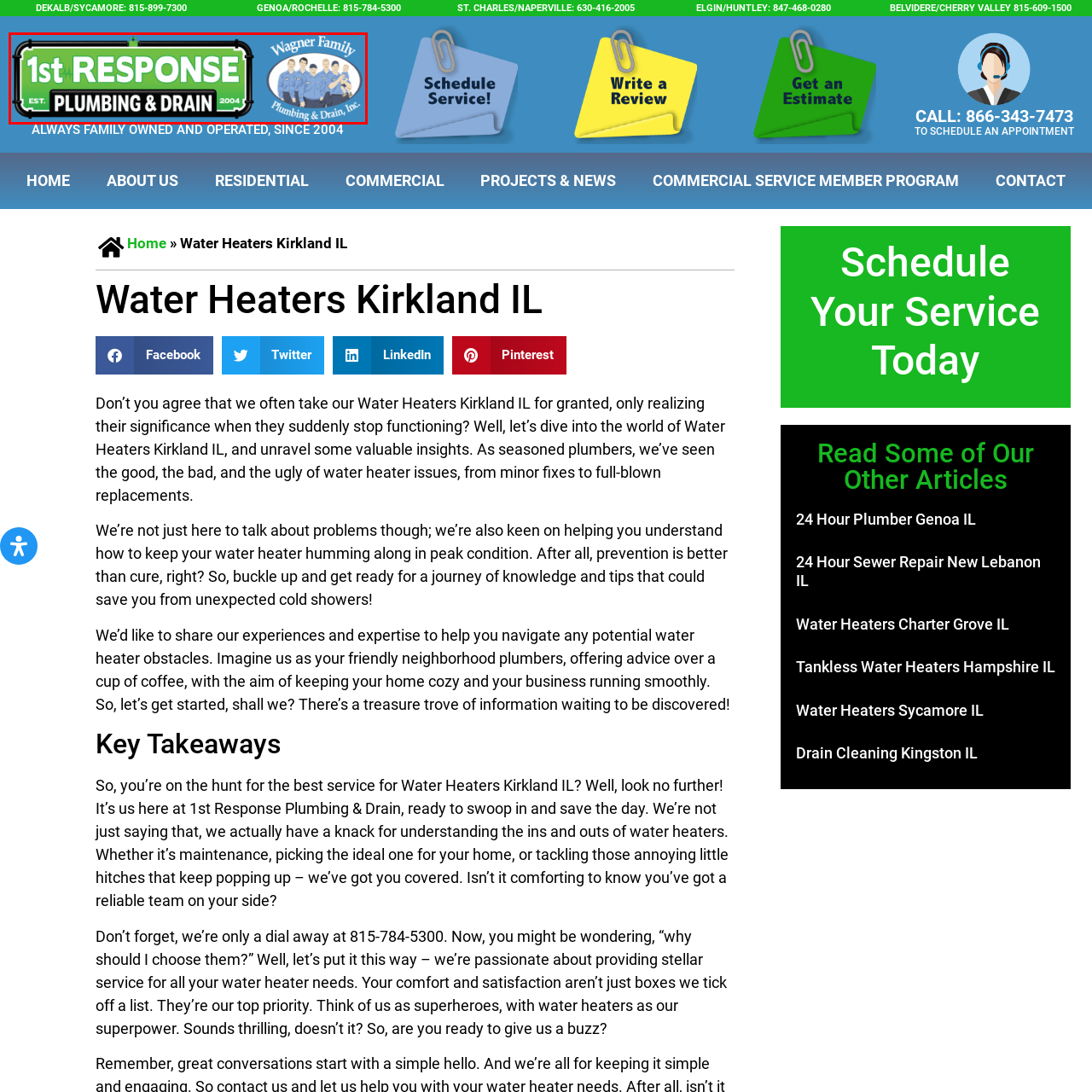Check the picture within the red bounding box and provide a brief answer using one word or phrase: What is the predominant color of the secondary element?

Blue